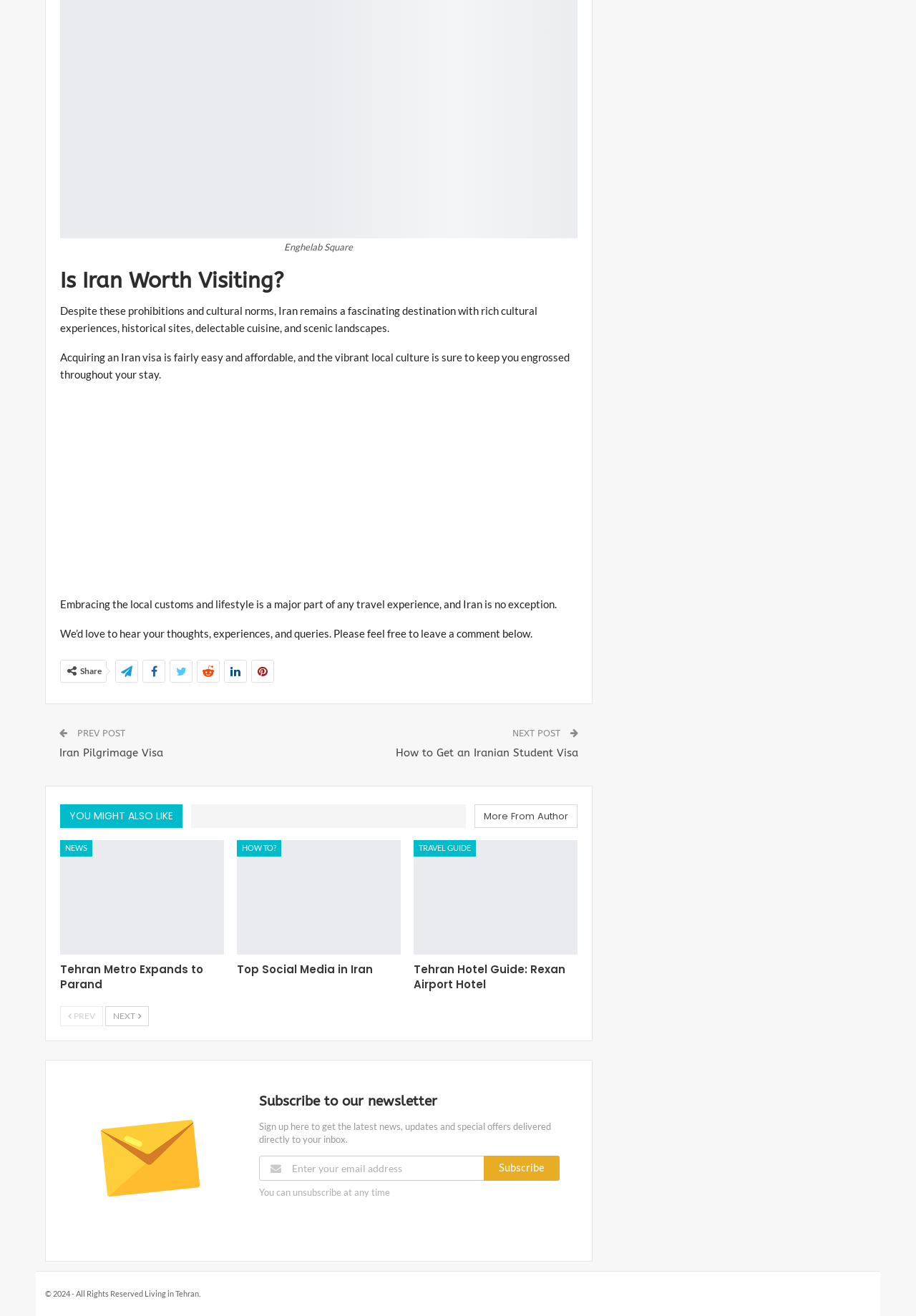Pinpoint the bounding box coordinates of the area that must be clicked to complete this instruction: "Click on the 'NEXT POST' link".

[0.559, 0.553, 0.615, 0.561]